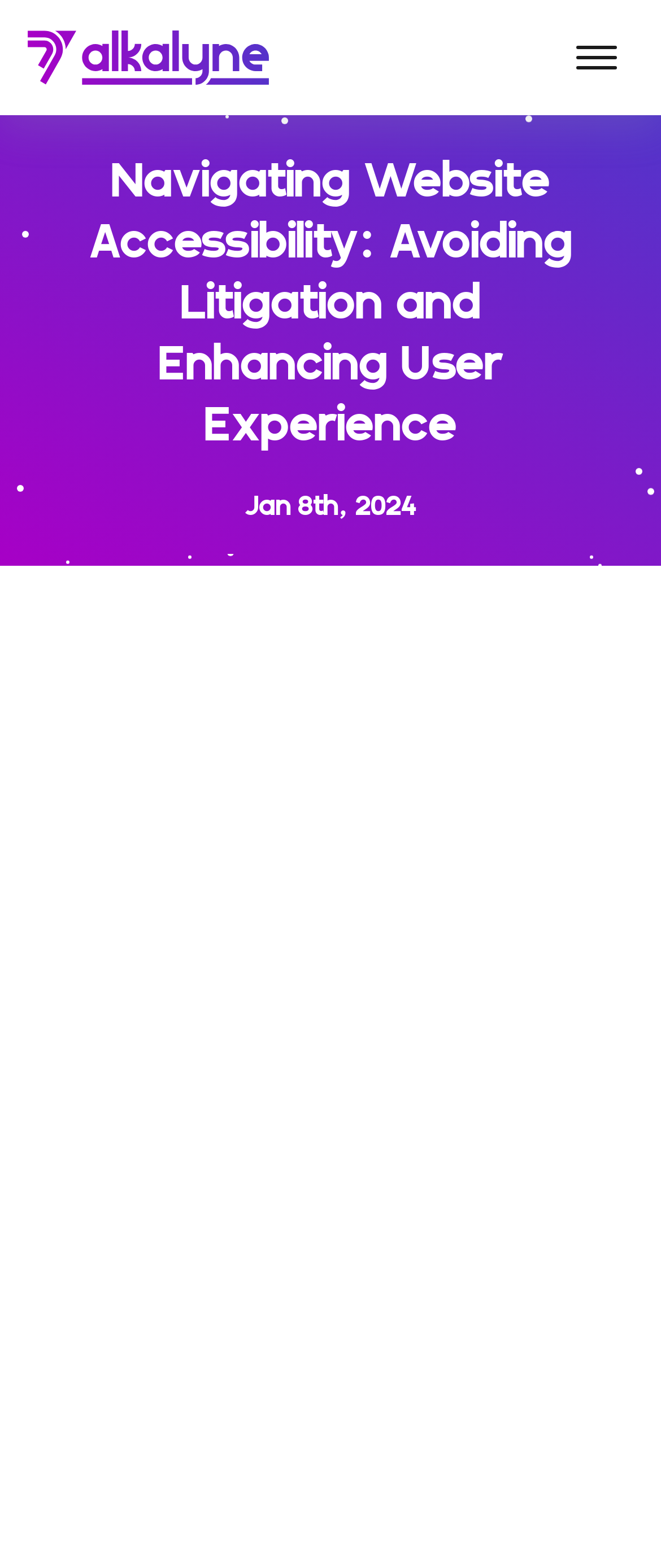Create an elaborate caption for the webpage.

The webpage is focused on the topic of website accessibility, with a clear emphasis on ensuring compliance and enhancing user experience. At the top-left corner, there is a "skip to main content" link, accompanied by a static text that says "Click To Skip To Main Content". 

To the right of this link, there is a "back to home" link. On the opposite side of the page, at the top-right corner, there is a "mobile menu toggle" button. 

Below the top navigation elements, a prominent heading reads "Navigating Website Accessibility: Avoiding Litigation and Enhancing User Experience". This heading is followed by a static text indicating the date "Jan 8th, 2024". 

A large image takes up a significant portion of the page, depicting illustrations of website accessibility features. This image is positioned below the heading and date. 

At the bottom-right corner of the page, there is another image, although its purpose is unclear as it is labeled as "default". Overall, the webpage appears to be well-structured, with a clear focus on conveying information about website accessibility.